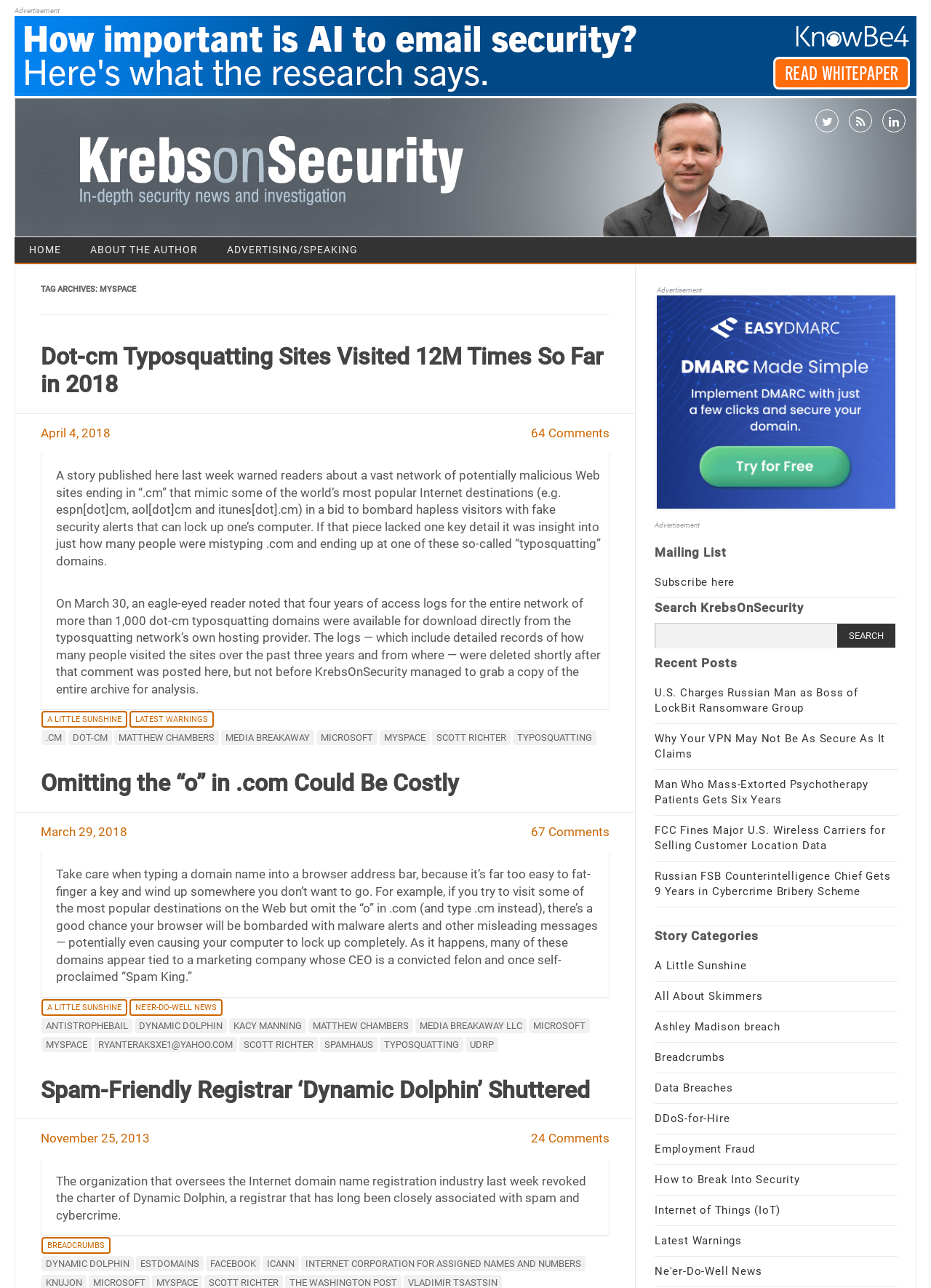Identify the main heading from the webpage and provide its text content.

TAG ARCHIVES: MYSPACE